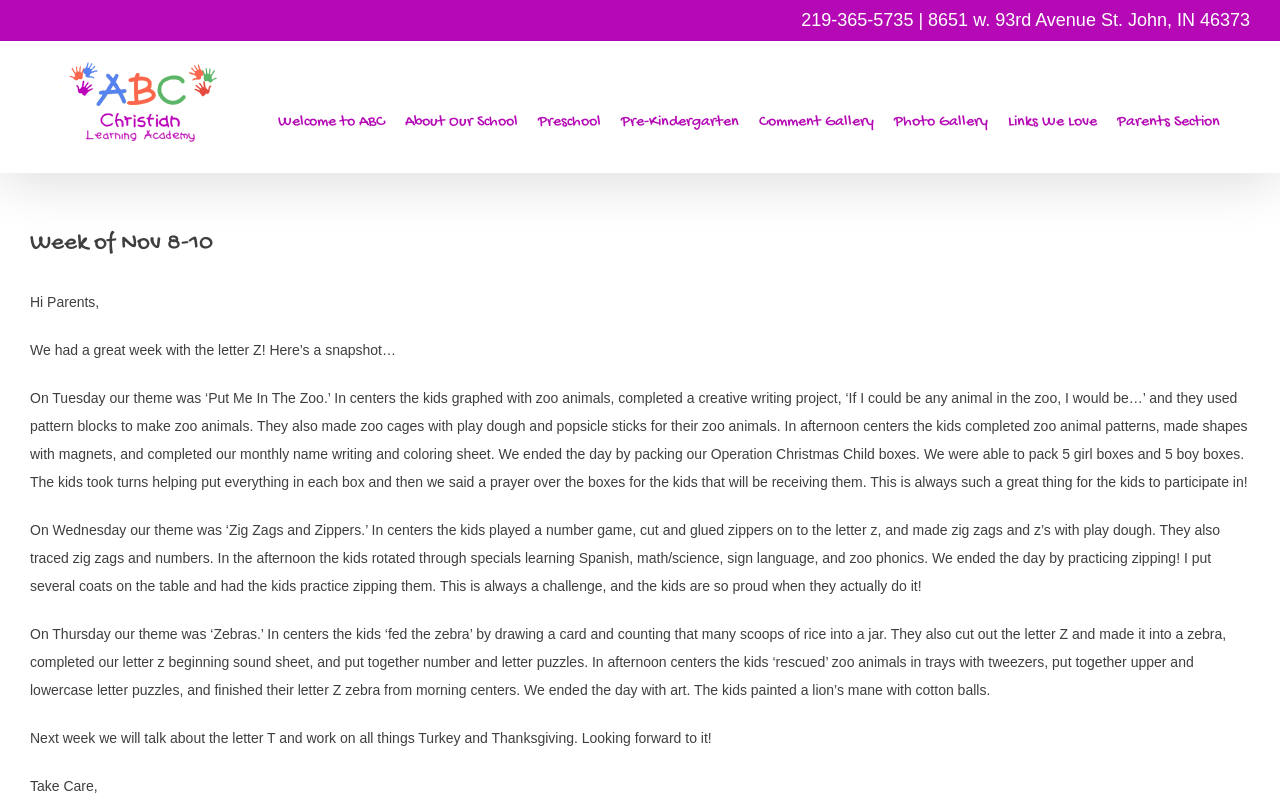Pinpoint the bounding box coordinates of the clickable area needed to execute the instruction: "Click the 'Photo Gallery' link". The coordinates should be specified as four float numbers between 0 and 1, i.e., [left, top, right, bottom].

[0.698, 0.107, 0.772, 0.193]